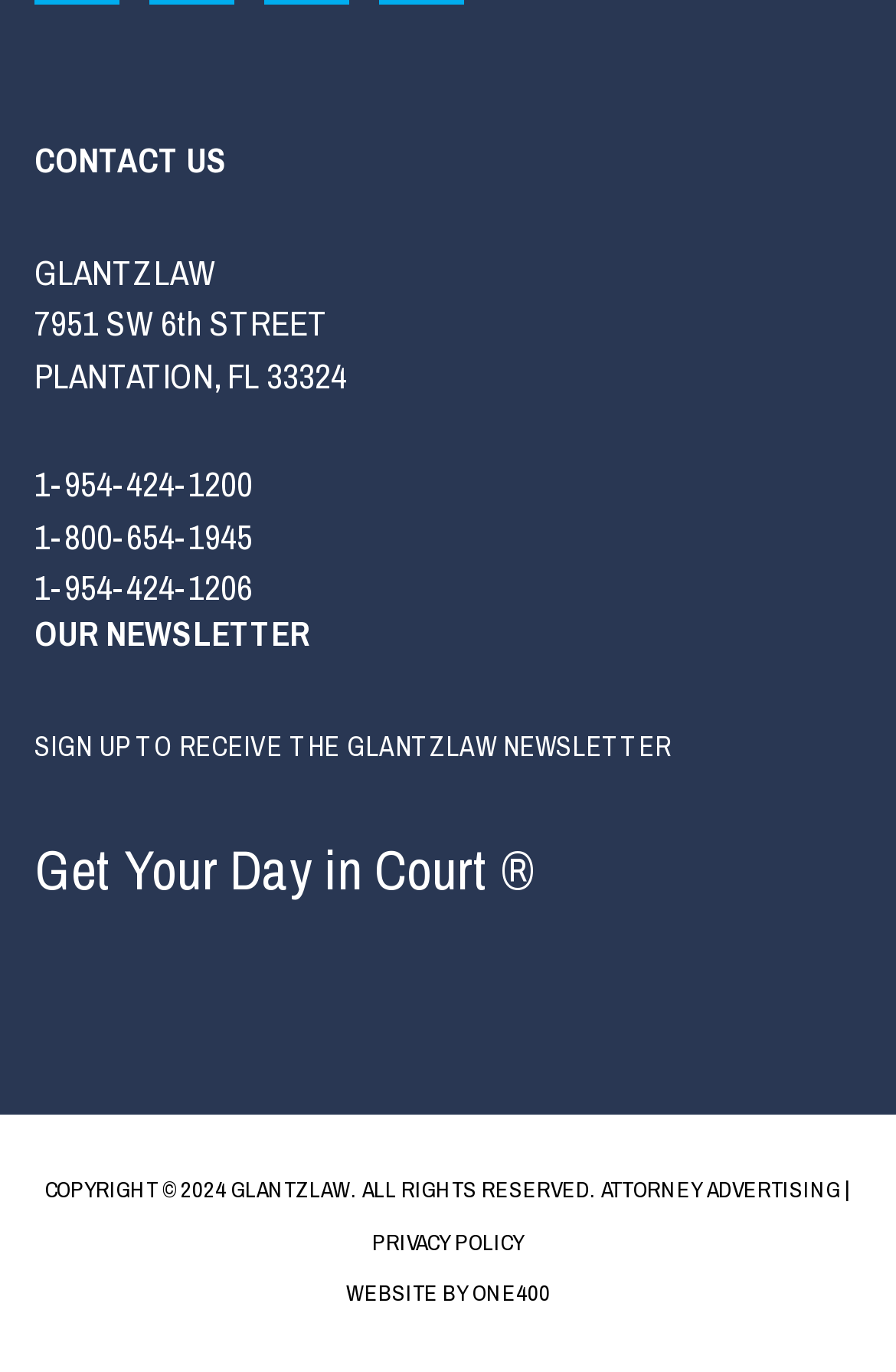What is the copyright year of GlantzLaw?
Please ensure your answer to the question is detailed and covers all necessary aspects.

I found the answer by looking at the static text element at the bottom of the page, which says 'COPYRIGHT © 2024 GLANTZLAW. ALL RIGHTS RESERVED'.